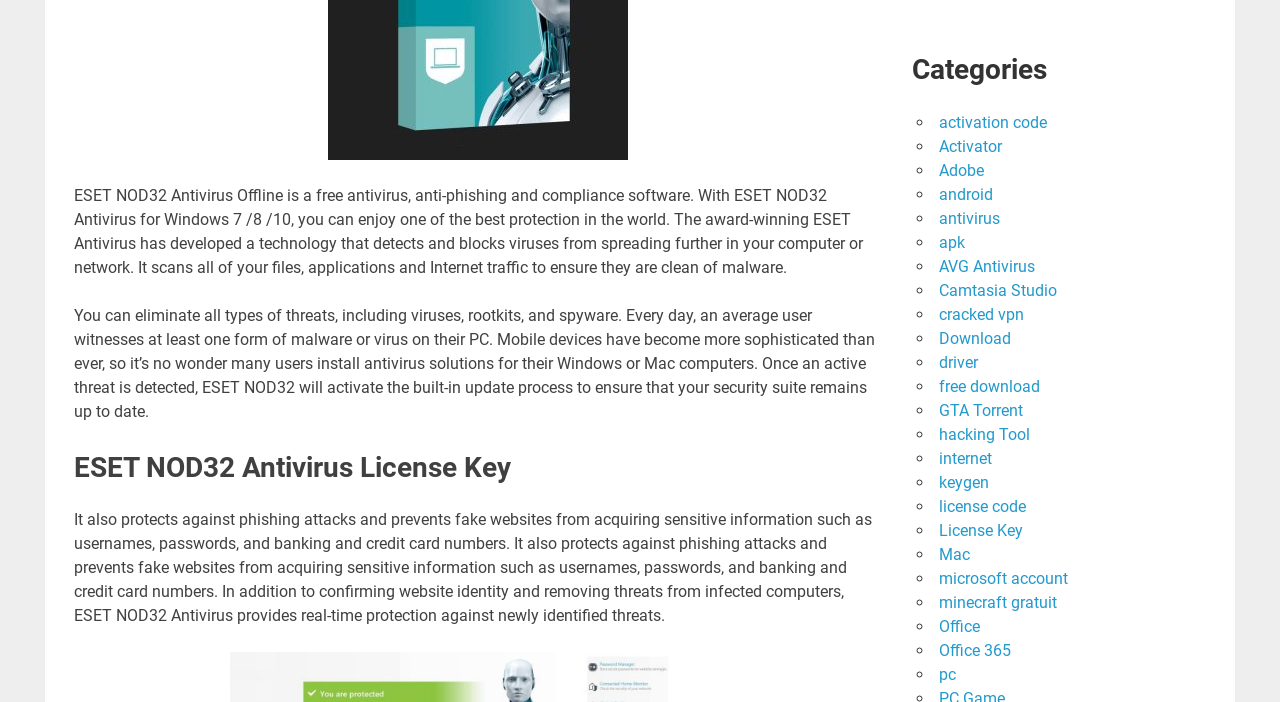What is ESET NOD32 Antivirus?
Provide a detailed answer to the question, using the image to inform your response.

Based on the StaticText element with OCR text 'ESET NOD32 Antivirus Offline is a free antivirus, anti-phishing and compliance software.', it can be inferred that ESET NOD32 Antivirus is a free antivirus software that provides protection against various types of threats.